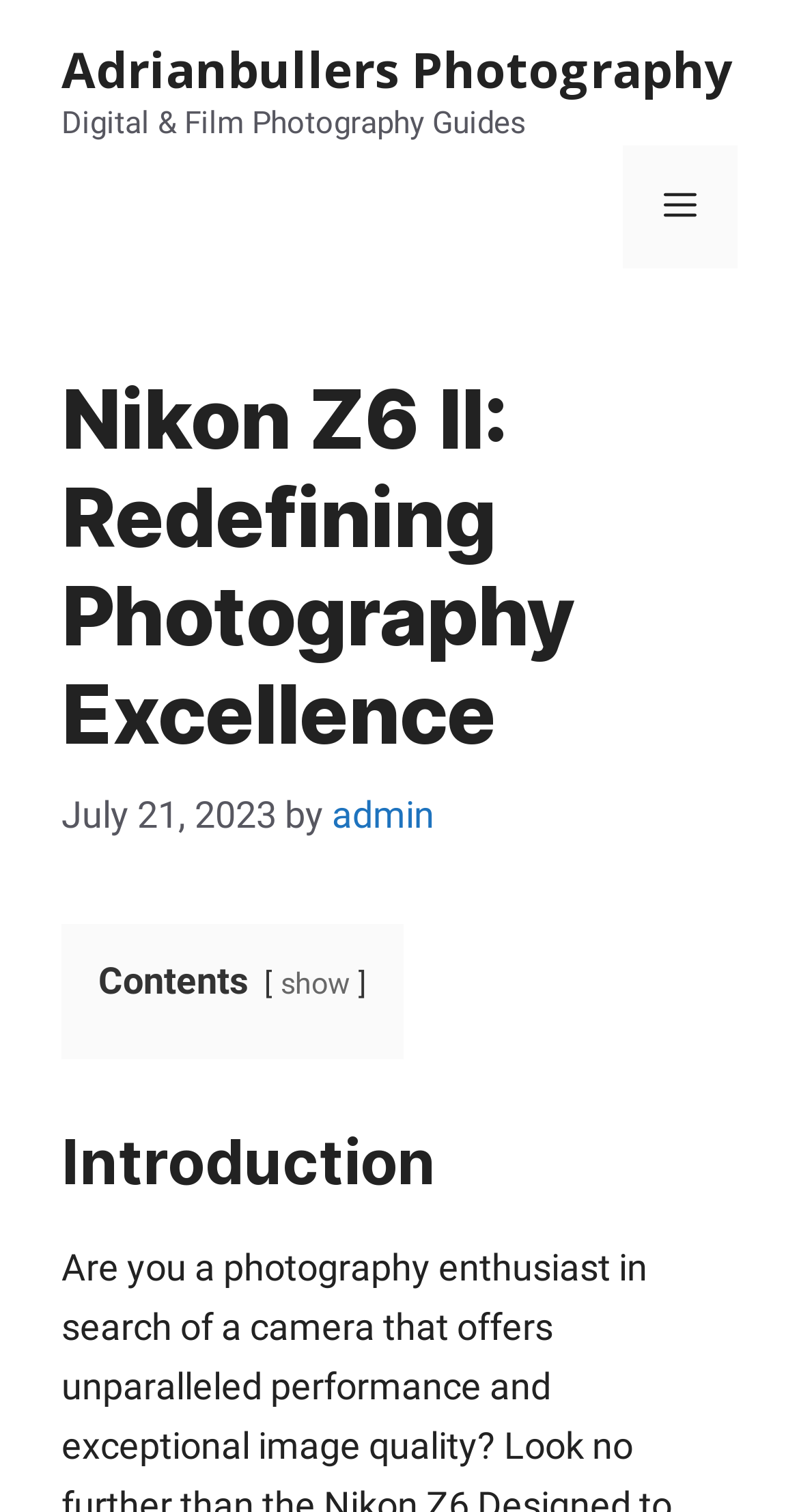Please determine the bounding box coordinates for the element with the description: "admin".

[0.415, 0.525, 0.544, 0.553]